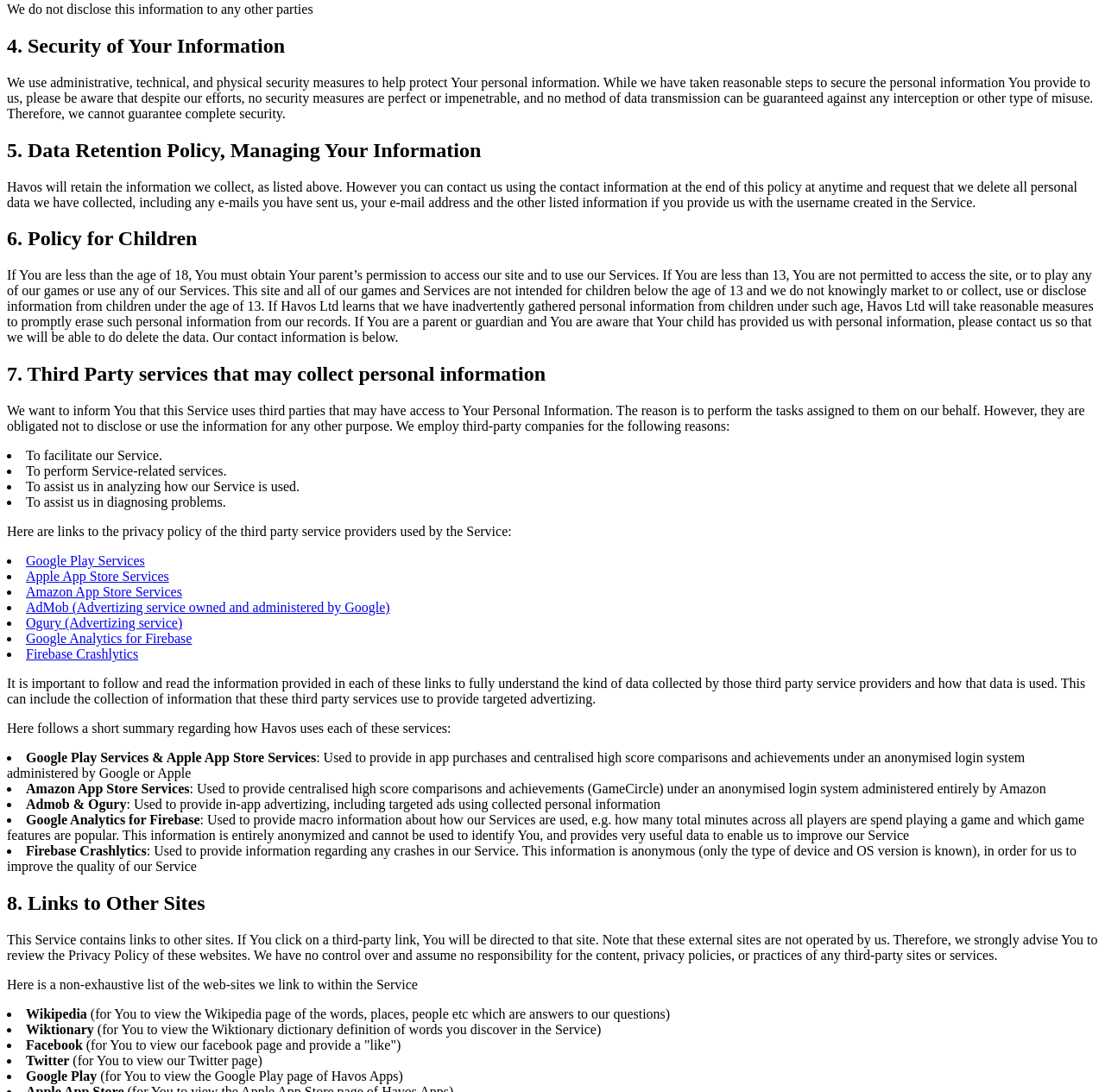Provide a brief response to the question using a single word or phrase: 
What is the minimum age to access the site?

13